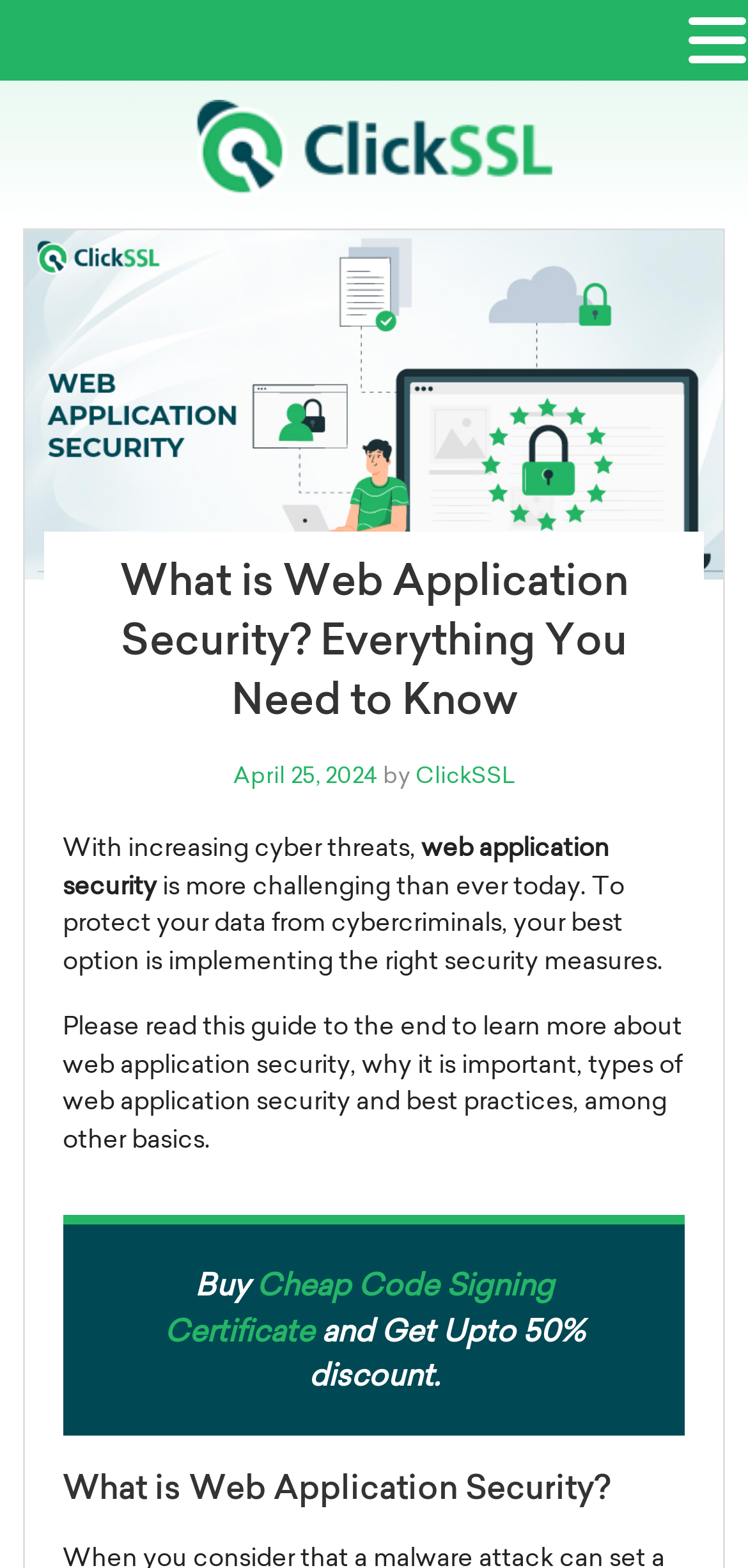Please give a one-word or short phrase response to the following question: 
Who is the author of the article?

ClickSSL